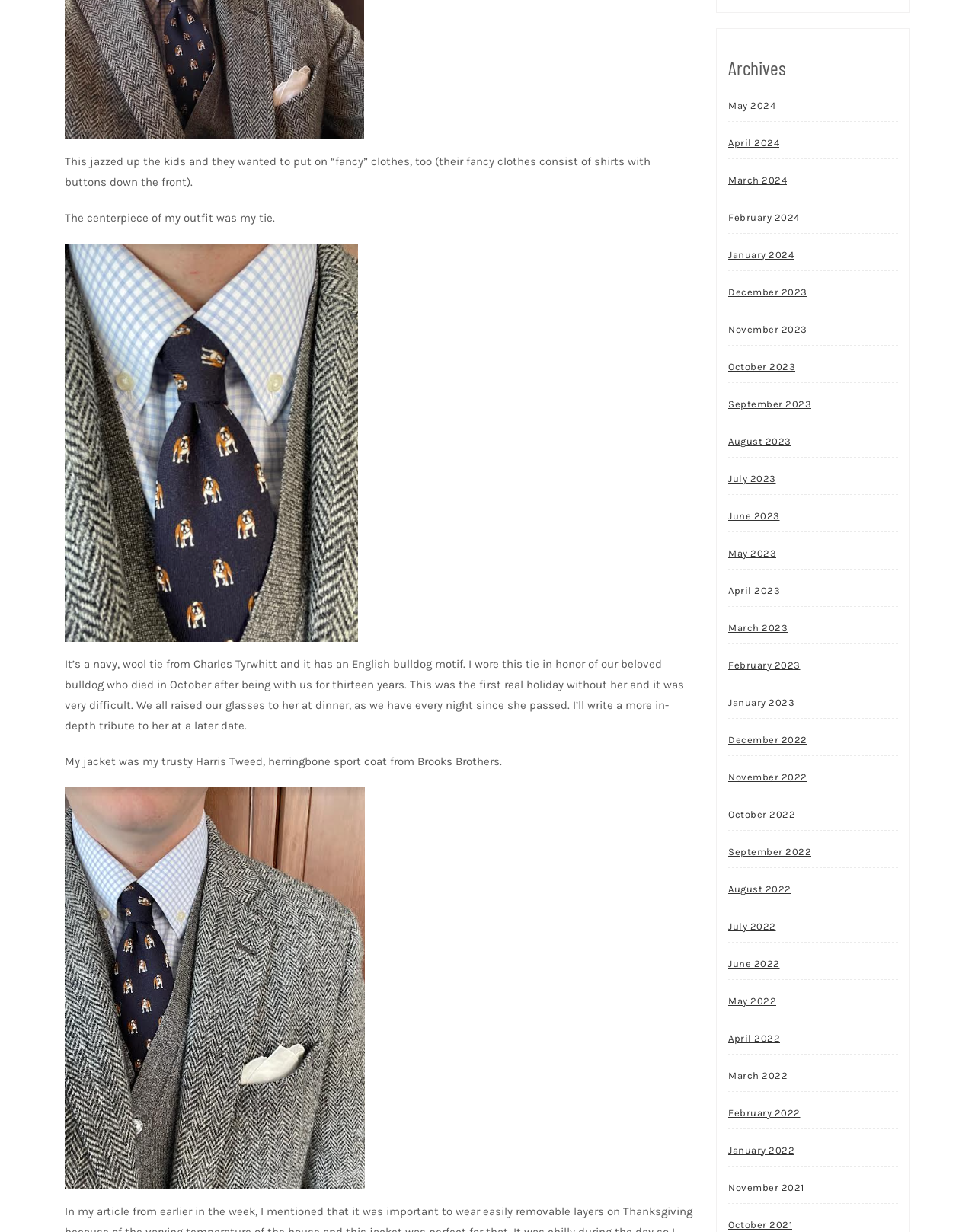Give a one-word or short phrase answer to the question: 
What is the motif on the author's tie?

English bulldog